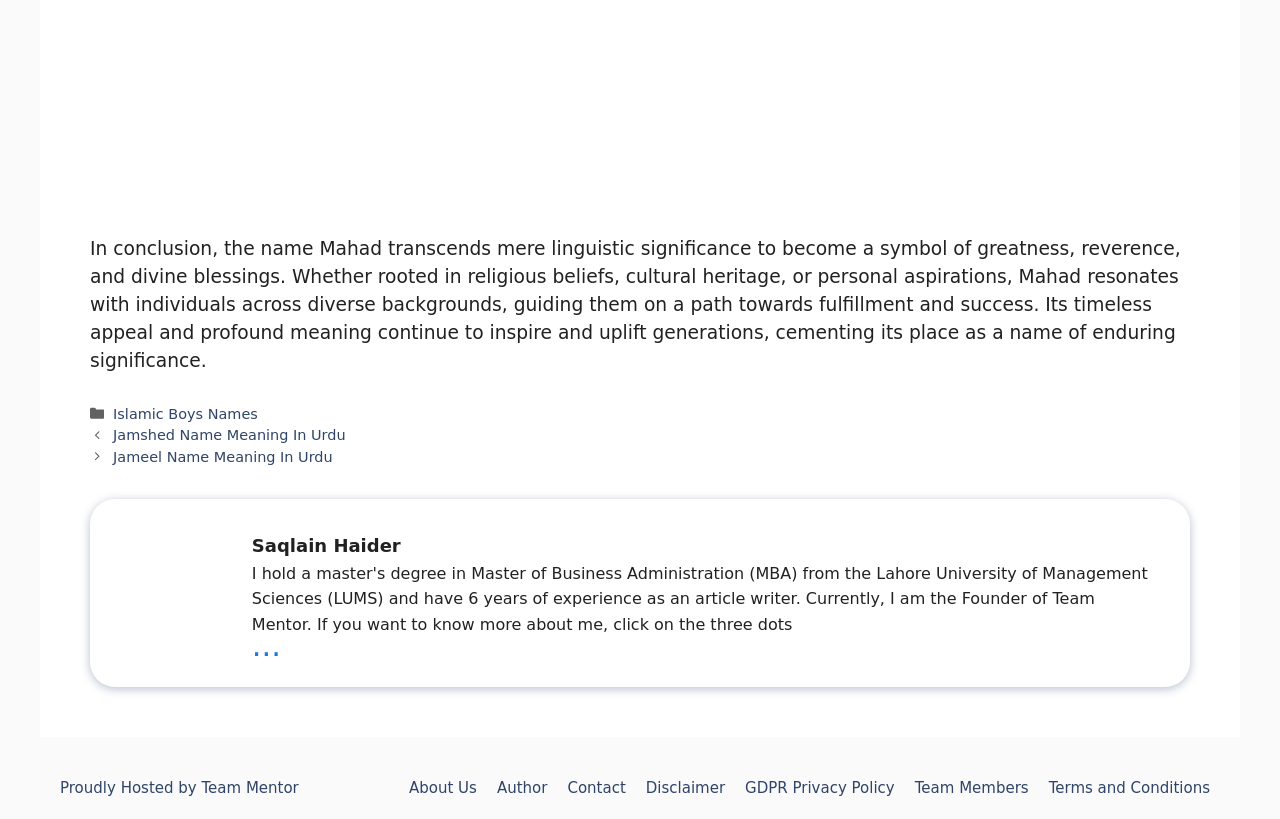Based on the element description, predict the bounding box coordinates (top-left x, top-left y, bottom-right x, bottom-right y) for the UI element in the screenshot: Jameel Name Meaning In Urdu

[0.088, 0.548, 0.26, 0.568]